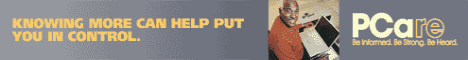Illustrate the image with a detailed caption.

The image features a colorful banner promoting PCare, emphasizing the slogan "KNOWING MORE CAN HELP PUT YOU IN CONTROL." The design incorporates a warm color palette, including shades of gray, yellow, and beige, which creates a welcoming atmosphere. In the background, an individual is engaged with a laptop, embodying the theme of empowerment through knowledge. The PCare brand is featured prominently, reinforcing the message of taking charge and being informed. This promotional content is likely aimed at encouraging individuals to utilize PCare's resources and services for better control over their health and wellbeing.